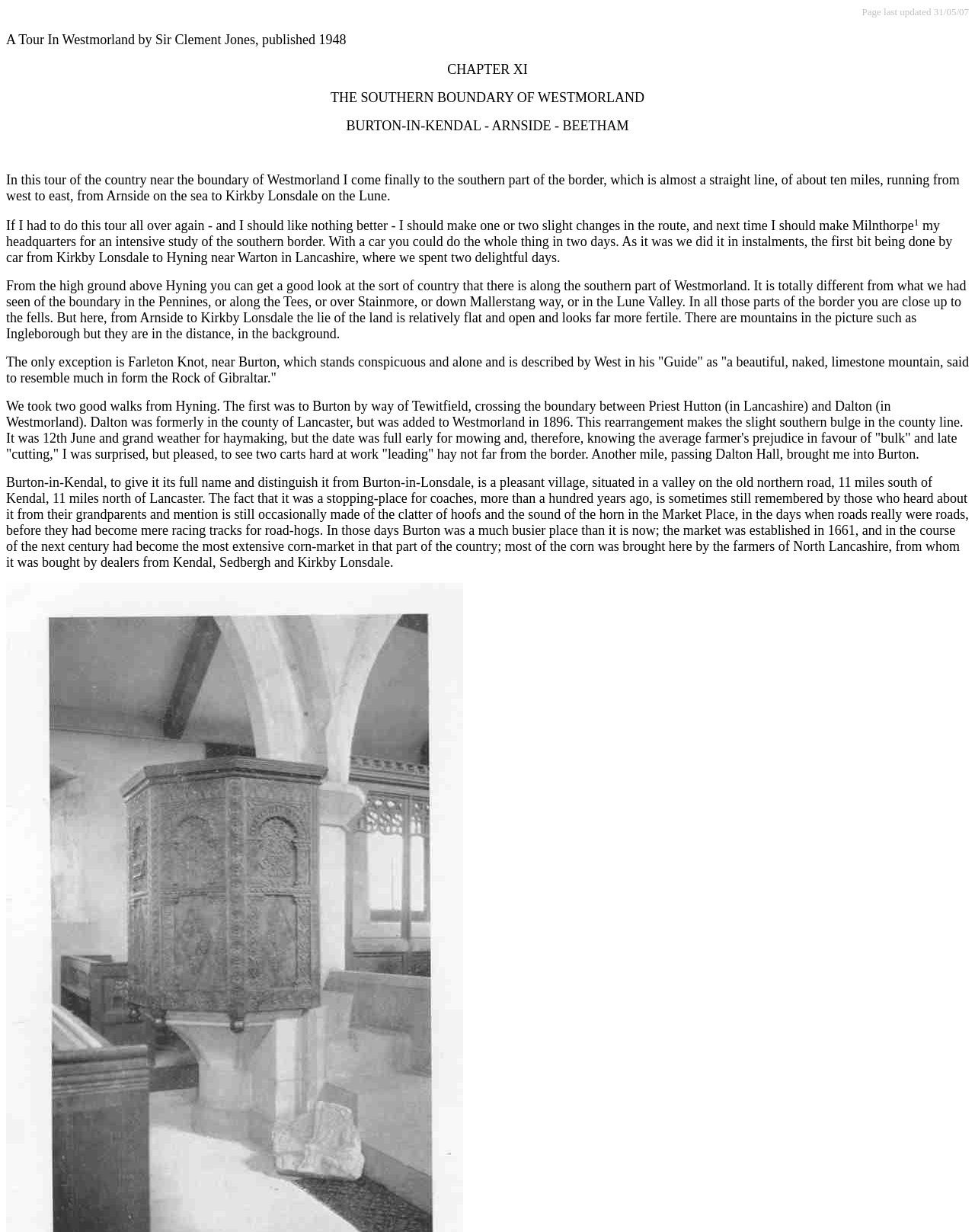What is the name of the author of the book?
Look at the image and provide a detailed response to the question.

I found the name of the author by looking at the StaticText element with the text 'A Tour In Westmorland by Sir Clement Jones, published 1948', which provides the author's name and publication details.